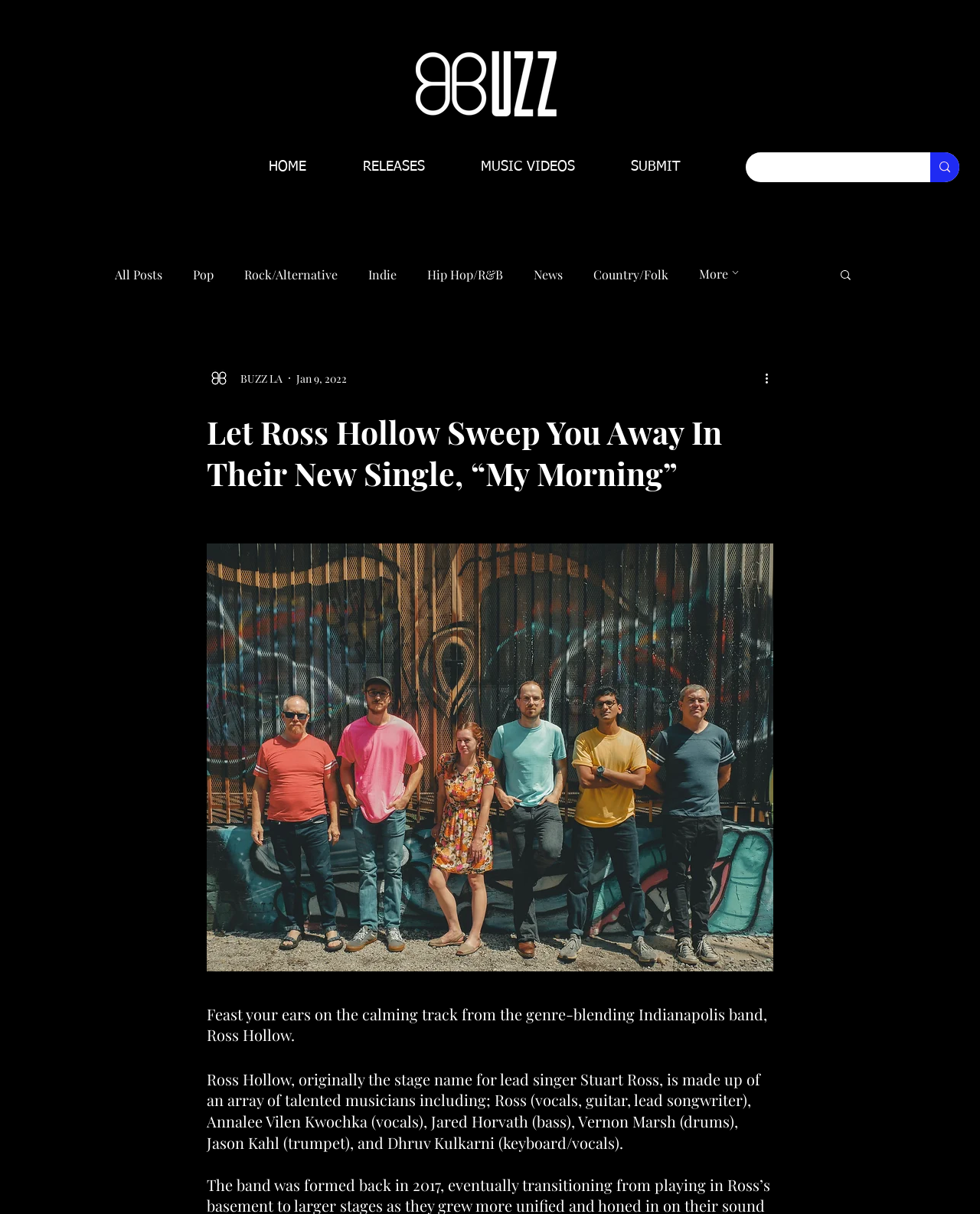How many members are in the band Ross Hollow?
Using the image as a reference, give an elaborate response to the question.

I counted the number of members mentioned in the static text that describes the band's composition. The text mentions Ross (vocals, guitar, lead songwriter), Annalee Vilen Kwochka (vocals), Jared Horvath (bass), Vernon Marsh (drums), Jason Kahl (trumpet), and Dhruv Kulkarni (keyboard/vocals), which makes a total of six members.